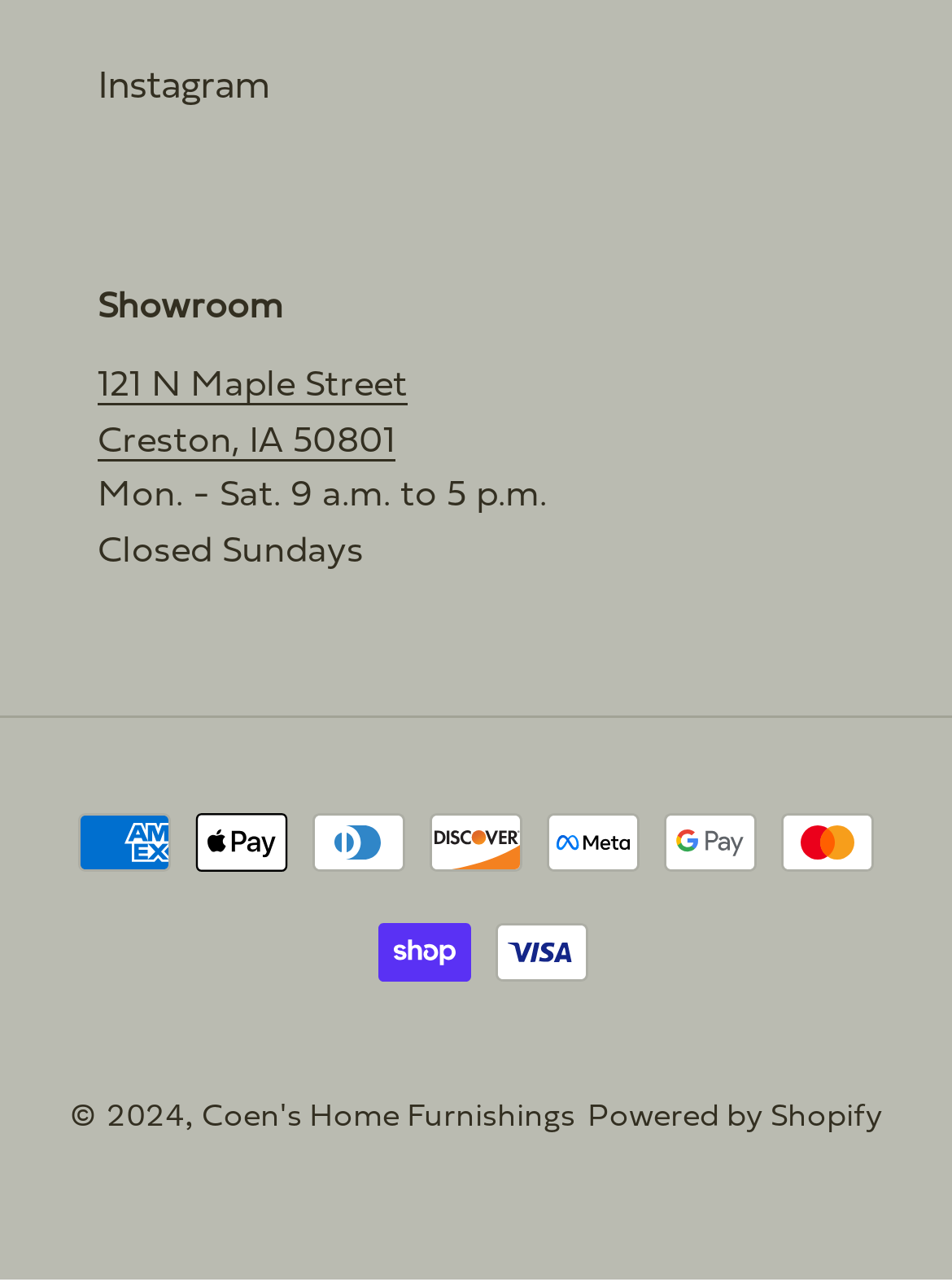For the following element description, predict the bounding box coordinates in the format (top-left x, top-left y, bottom-right x, bottom-right y). All values should be floating point numbers between 0 and 1. Description: Powered by Shopify

[0.617, 0.862, 0.927, 0.885]